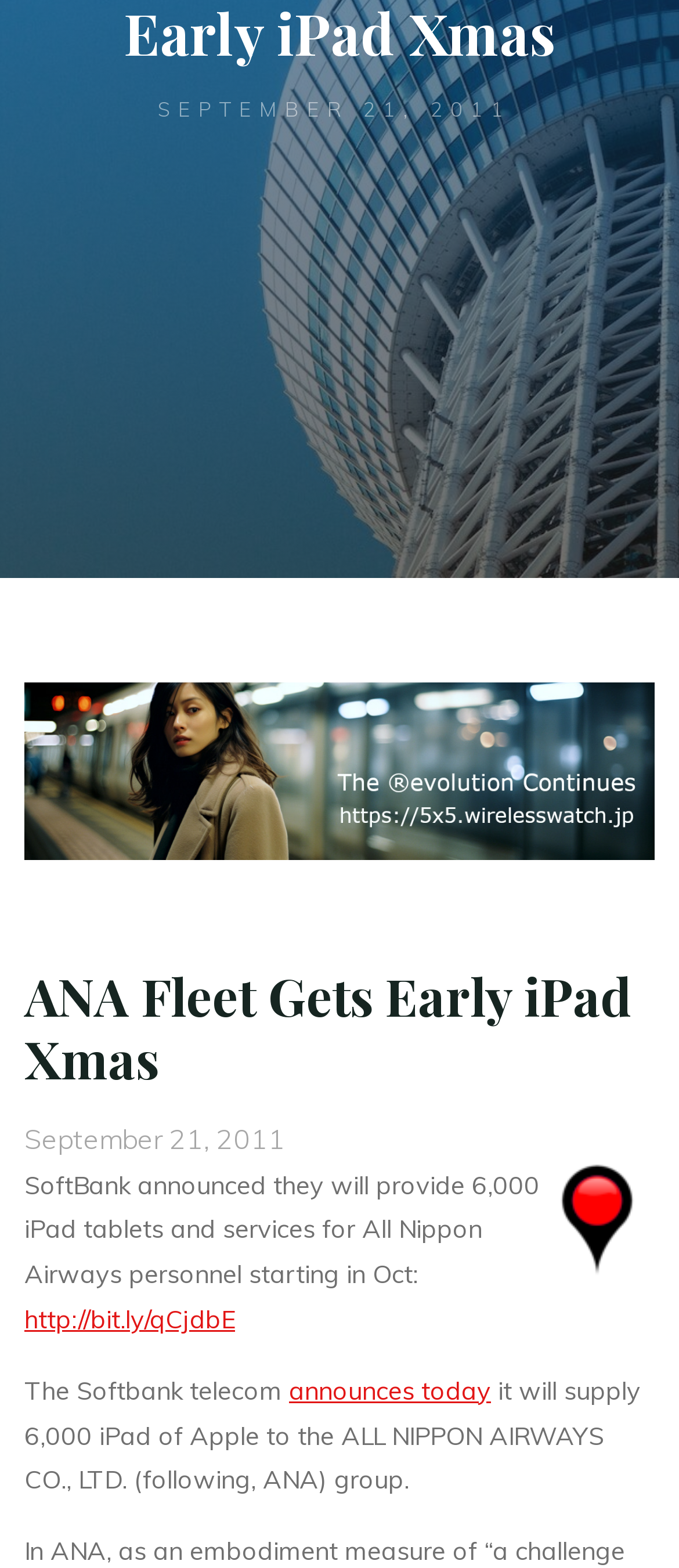Using the provided element description, identify the bounding box coordinates as (top-left x, top-left y, bottom-right x, bottom-right y). Ensure all values are between 0 and 1. Description: http://bit.ly/qCjdbE

[0.037, 0.832, 0.347, 0.852]